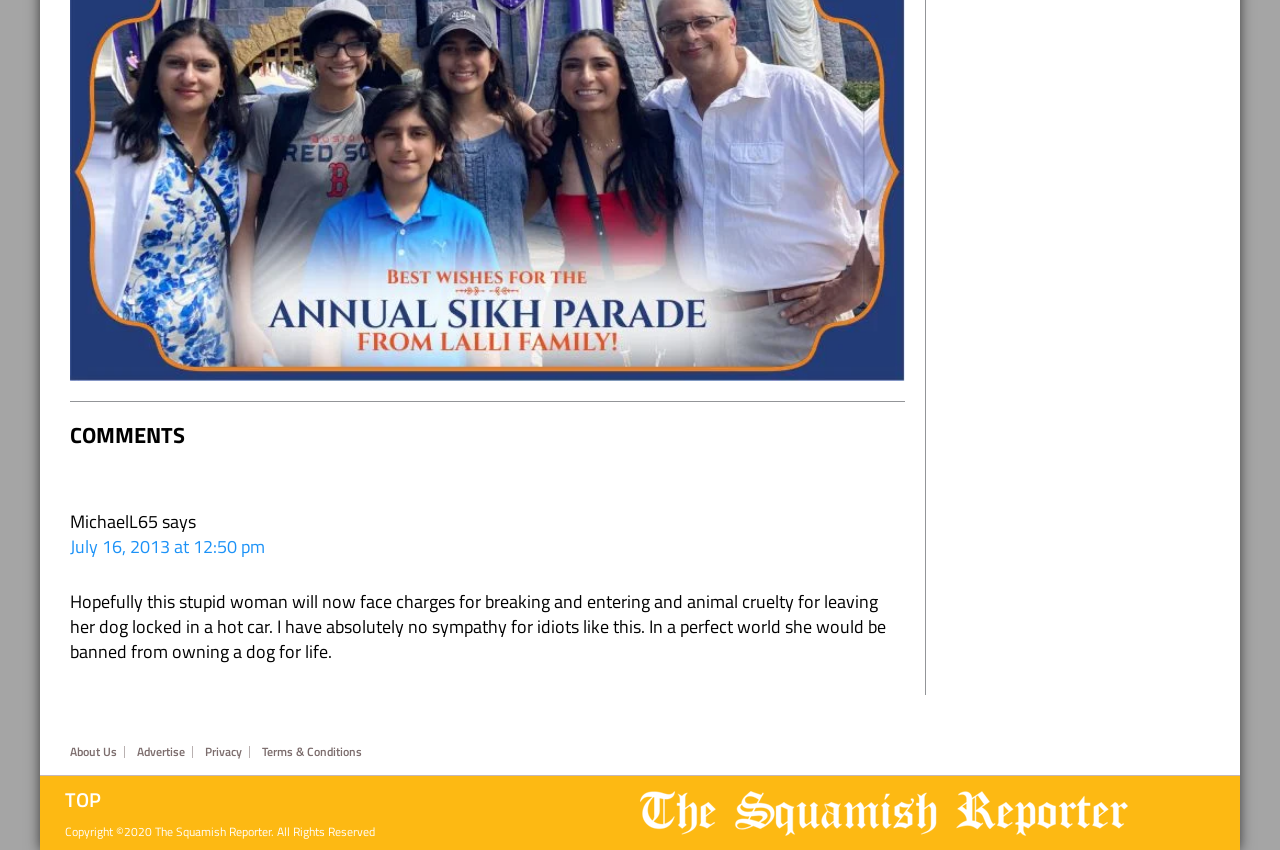Provide the bounding box coordinates of the HTML element this sentence describes: "About Us". The bounding box coordinates consist of four float numbers between 0 and 1, i.e., [left, top, right, bottom].

[0.055, 0.877, 0.098, 0.891]